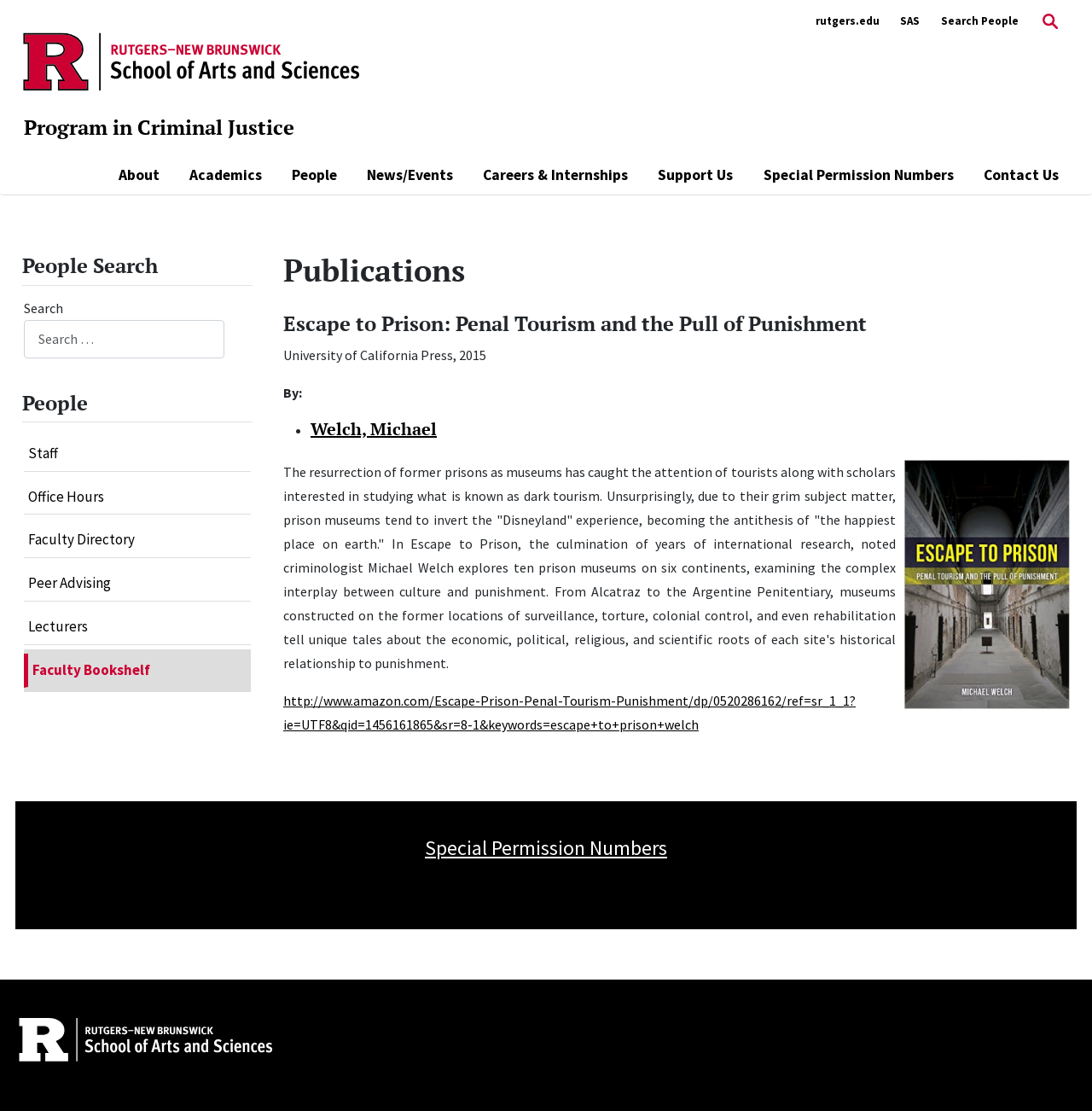Offer a detailed explanation of the webpage layout and contents.

The webpage is about the Program in Criminal Justice at Rutgers, The State University of New Jersey. At the top left corner, there is a Rutgers University logo, and next to it, a link to the program's homepage. On the top right corner, there are several links, including "rutgers.edu", "SAS", "Search People", and "Search", accompanied by a search icon. Below these links, there are five buttons: "About", "Academics", "People", "News/Events", and "Careers & Internships", which are likely dropdown menus.

In the middle of the page, there is a search bar with a placeholder text "Type 2 or more characters for results." Below the search bar, there are two headings: "People Search" and "People", followed by several links to staff directories, office hours, and faculty information.

The main content of the page is about a publication titled "Escape to Prison: Penal Tourism and the Pull of Punishment". There is a heading with the title, followed by a description of the book, which is written by Michael Welch and published by University of California Press in 2015. The description explains that the book explores the concept of dark tourism and prison museums around the world. There is also an image of the book cover and a link to purchase the book on Amazon.

At the bottom of the page, there are several links, including "Special Permission Numbers" and "Back to Top", as well as a white Rutgers University logo.